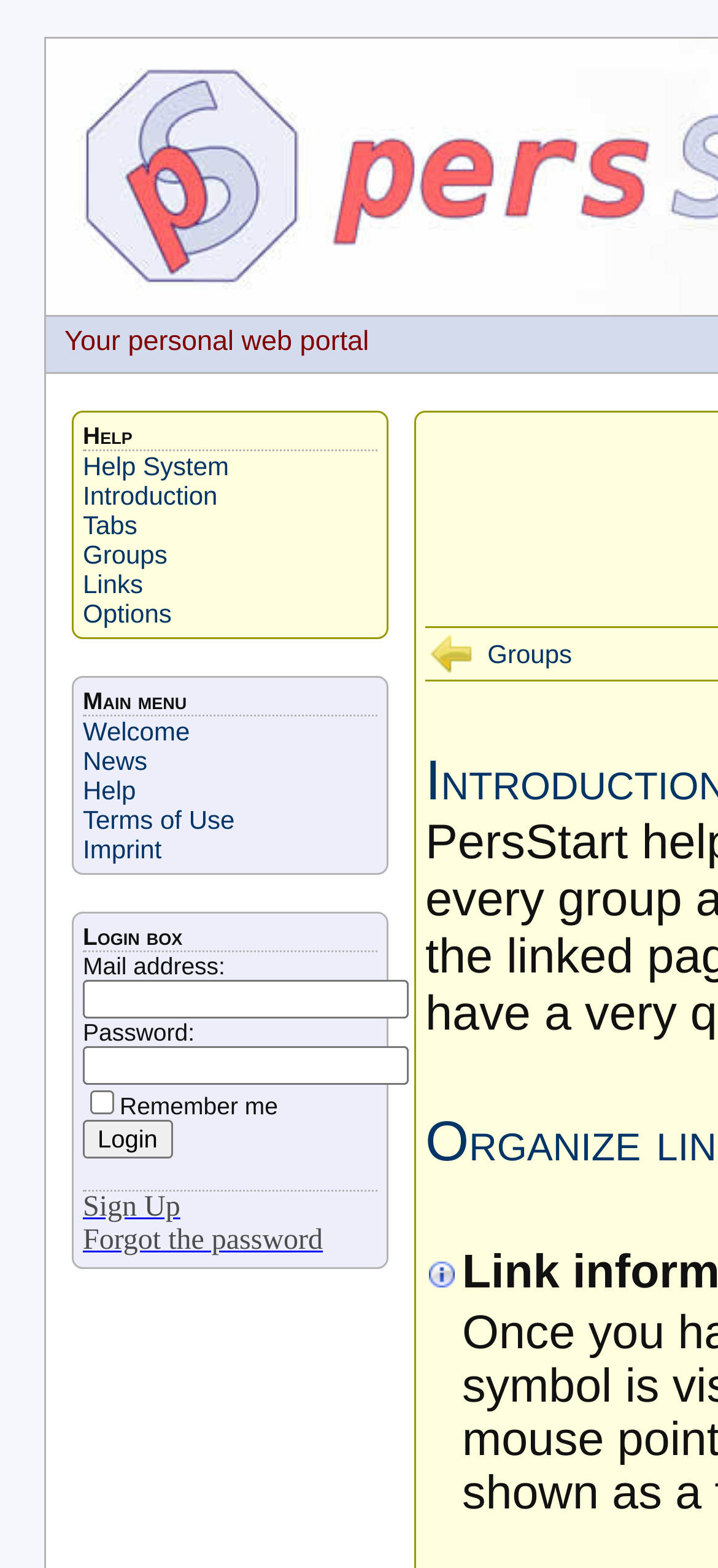Offer a detailed account of what is visible on the webpage.

The webpage is a personal web portal with a main menu and a login box. At the top, there is a header with the title "Your personal web portal". Below the header, there are several links arranged horizontally, including "Help System", "Introduction", "Tabs", "Groups", "Links", "Options", and "Welcome". 

Underneath these links, there is a section with links to "News", "Help", "Terms of Use", and "Imprint". 

On the left side of the page, there is a login box with a label "Login box". Inside the login box, there are fields to enter a mail address and a password, as well as a checkbox to "Remember me". A "Login" button is located below these fields. 

Additionally, there are links to "Sign Up" and "Forgot the password" below the login box. 

On the right side of the page, there are two sections with links. The top section has an empty link, and a link to "Groups". The bottom section is empty.